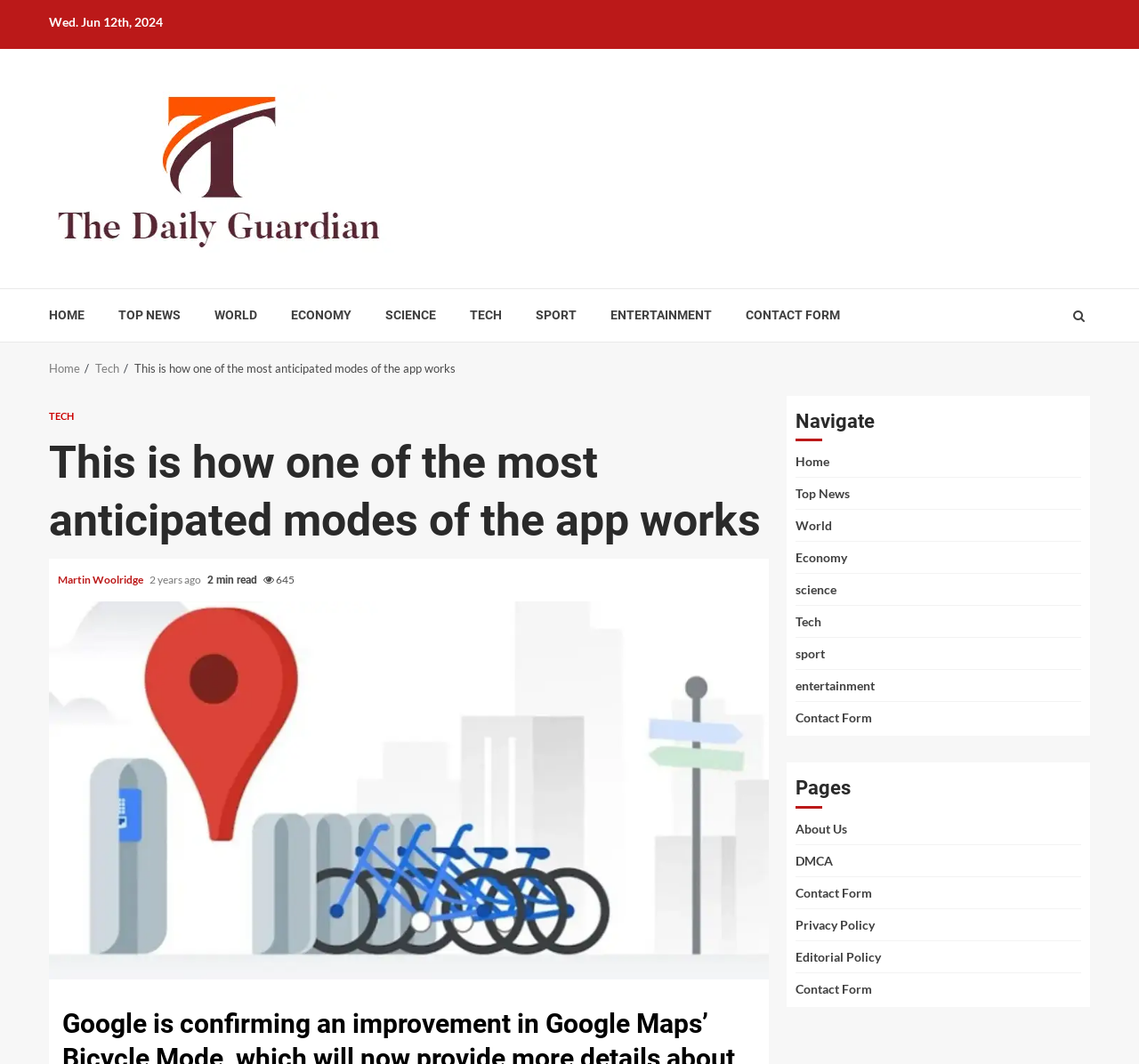Use a single word or phrase to answer the question:
How many minutes does it take to read the article?

2 min